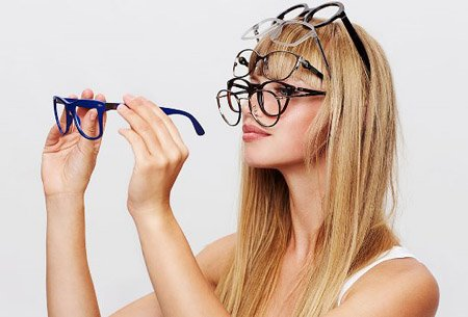Please answer the following query using a single word or phrase: 
What is the dominant color of the glasses?

Blue